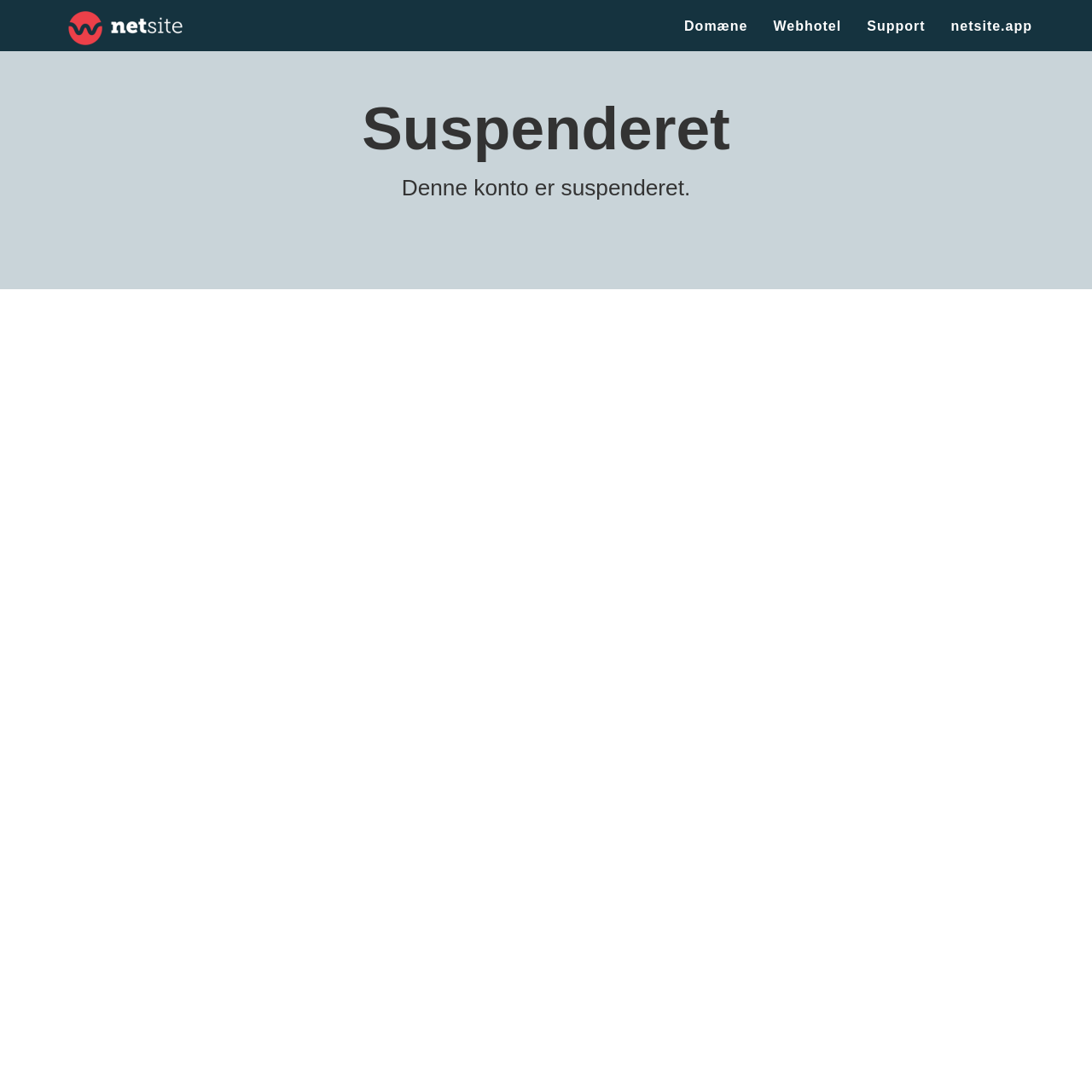Given the element description, predict the bounding box coordinates in the format (top-left x, top-left y, bottom-right x, bottom-right y). Make sure all values are between 0 and 1. Here is the element description: Webhotel

[0.696, 0.0, 0.782, 0.047]